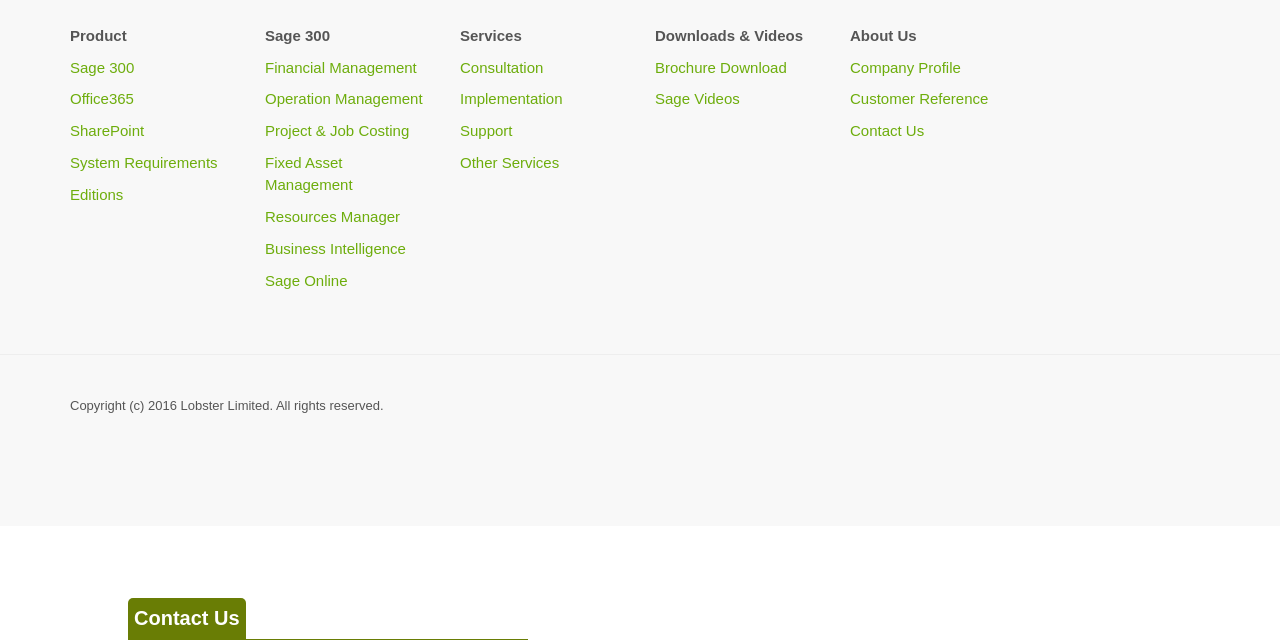Locate the bounding box of the UI element based on this description: "SharePoint". Provide four float numbers between 0 and 1 as [left, top, right, bottom].

[0.055, 0.191, 0.113, 0.218]